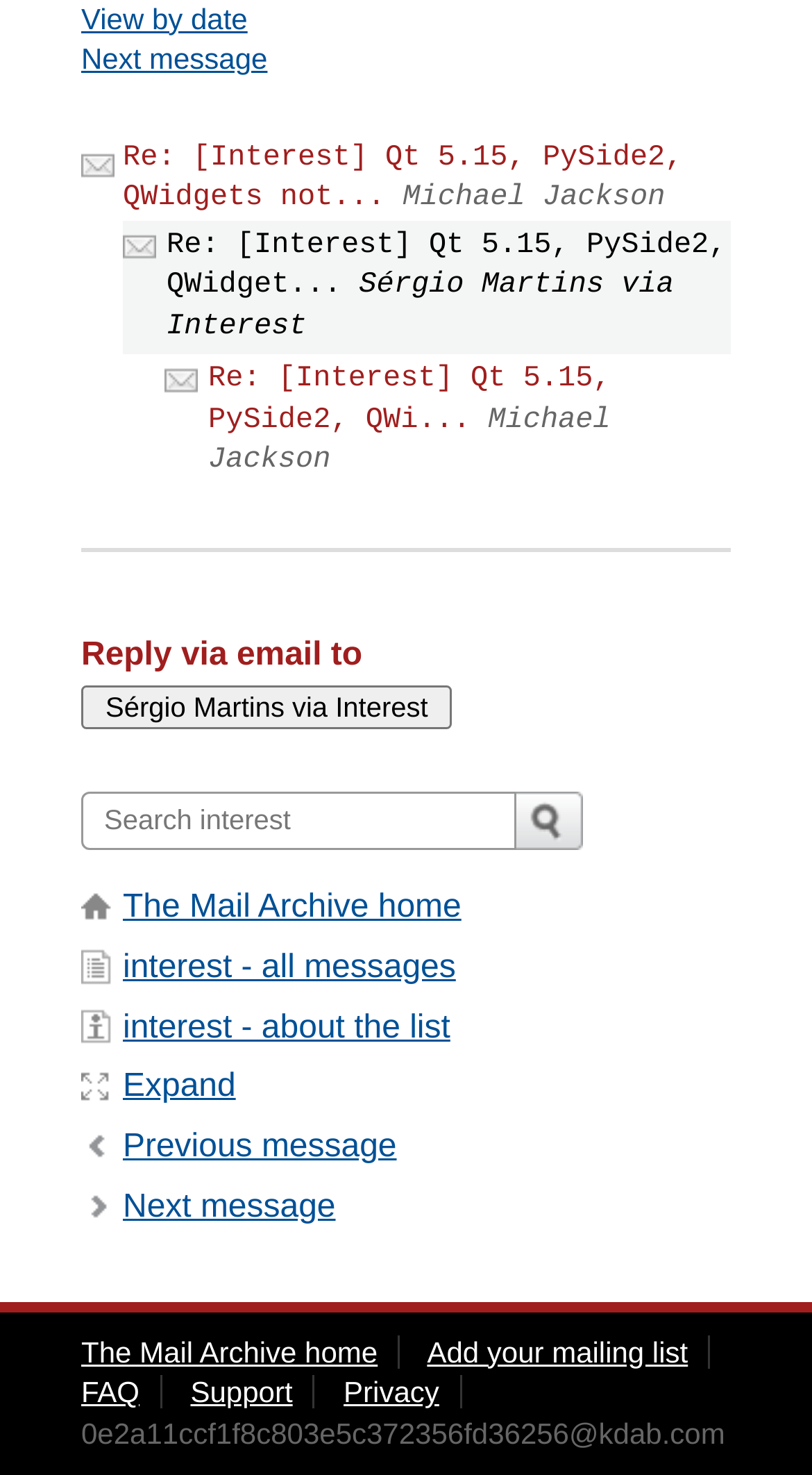Find and provide the bounding box coordinates for the UI element described with: "value="Sérgio Martins via Interest"".

[0.1, 0.465, 0.557, 0.494]